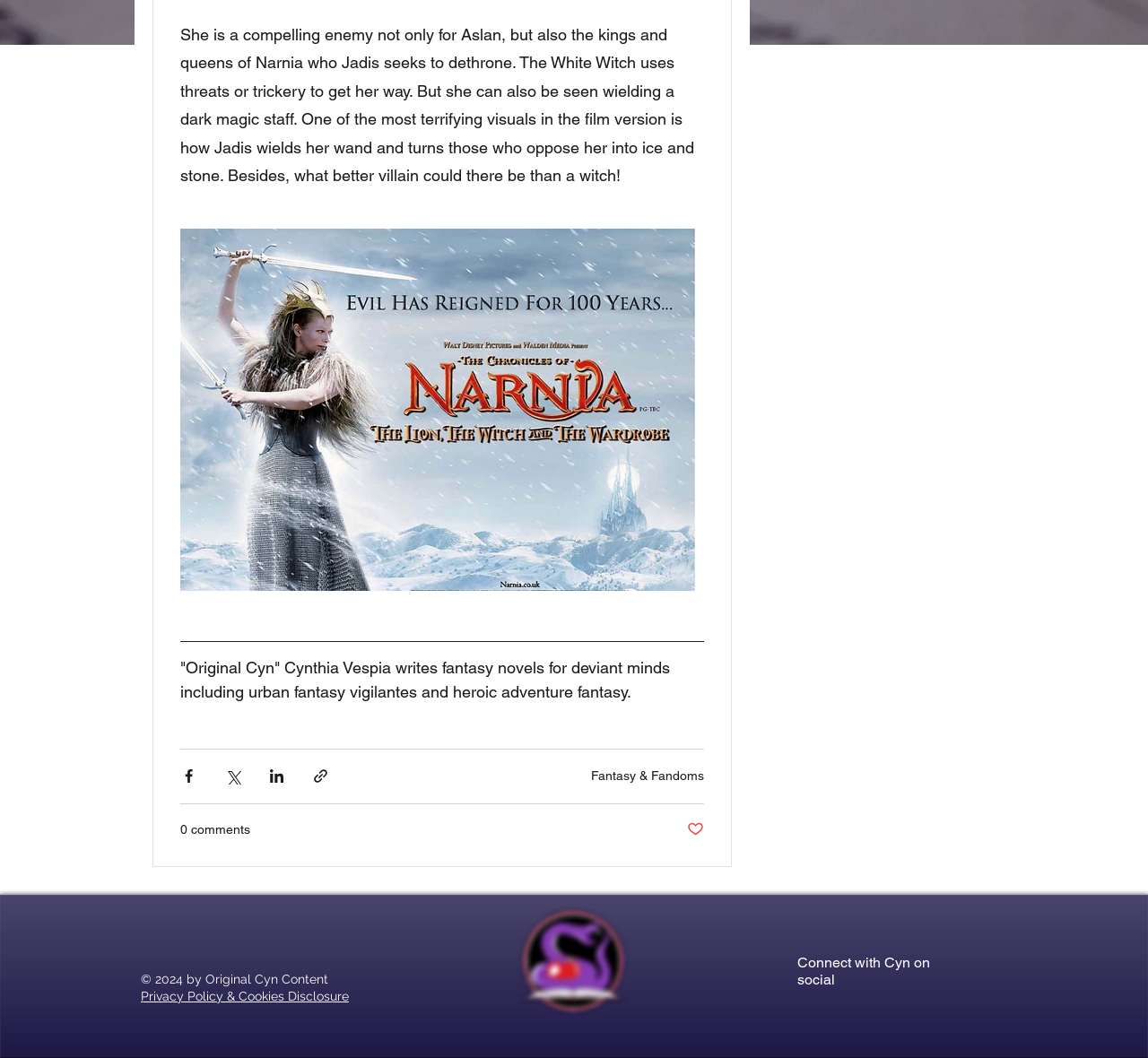Show the bounding box coordinates of the element that should be clicked to complete the task: "Share via Facebook".

[0.157, 0.726, 0.172, 0.742]